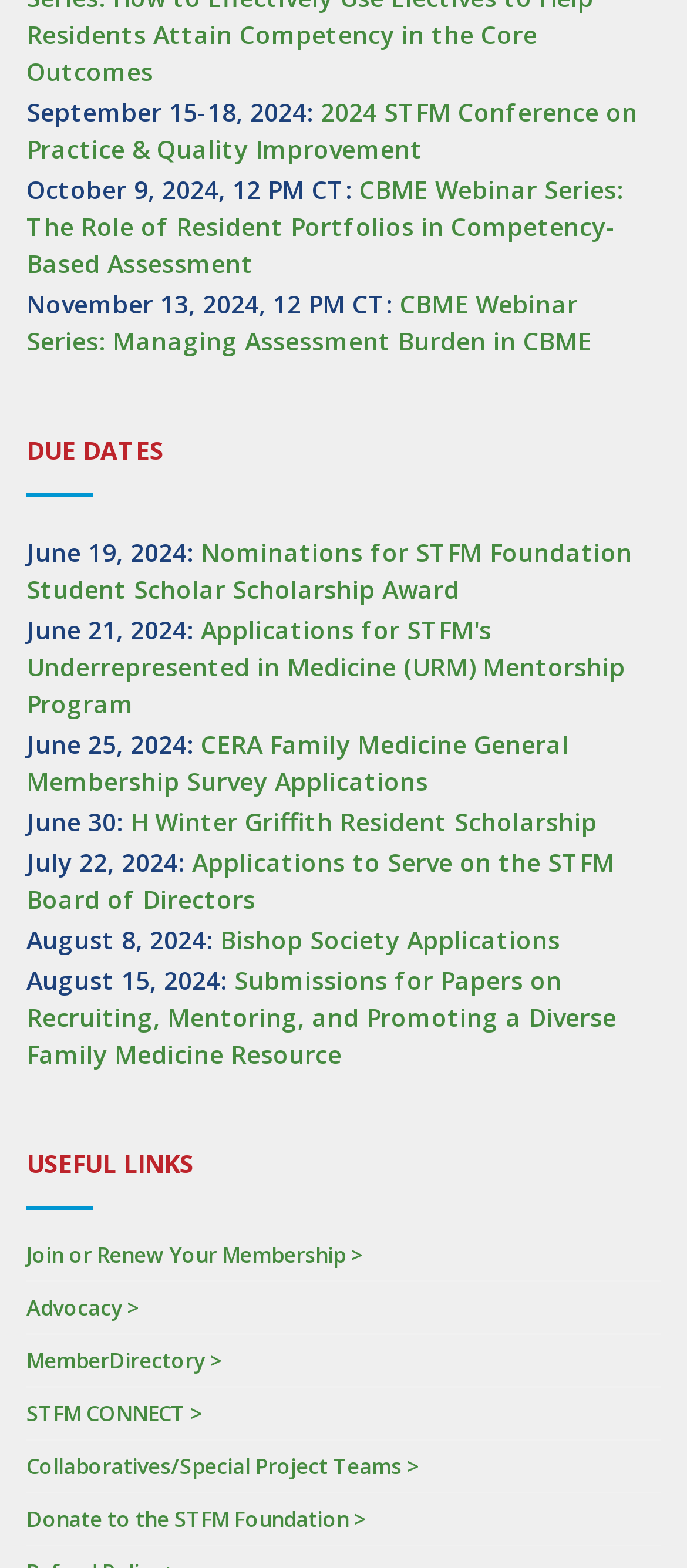Find the bounding box coordinates for the HTML element described as: "A History of Universal Currencies". The coordinates should consist of four float values between 0 and 1, i.e., [left, top, right, bottom].

None